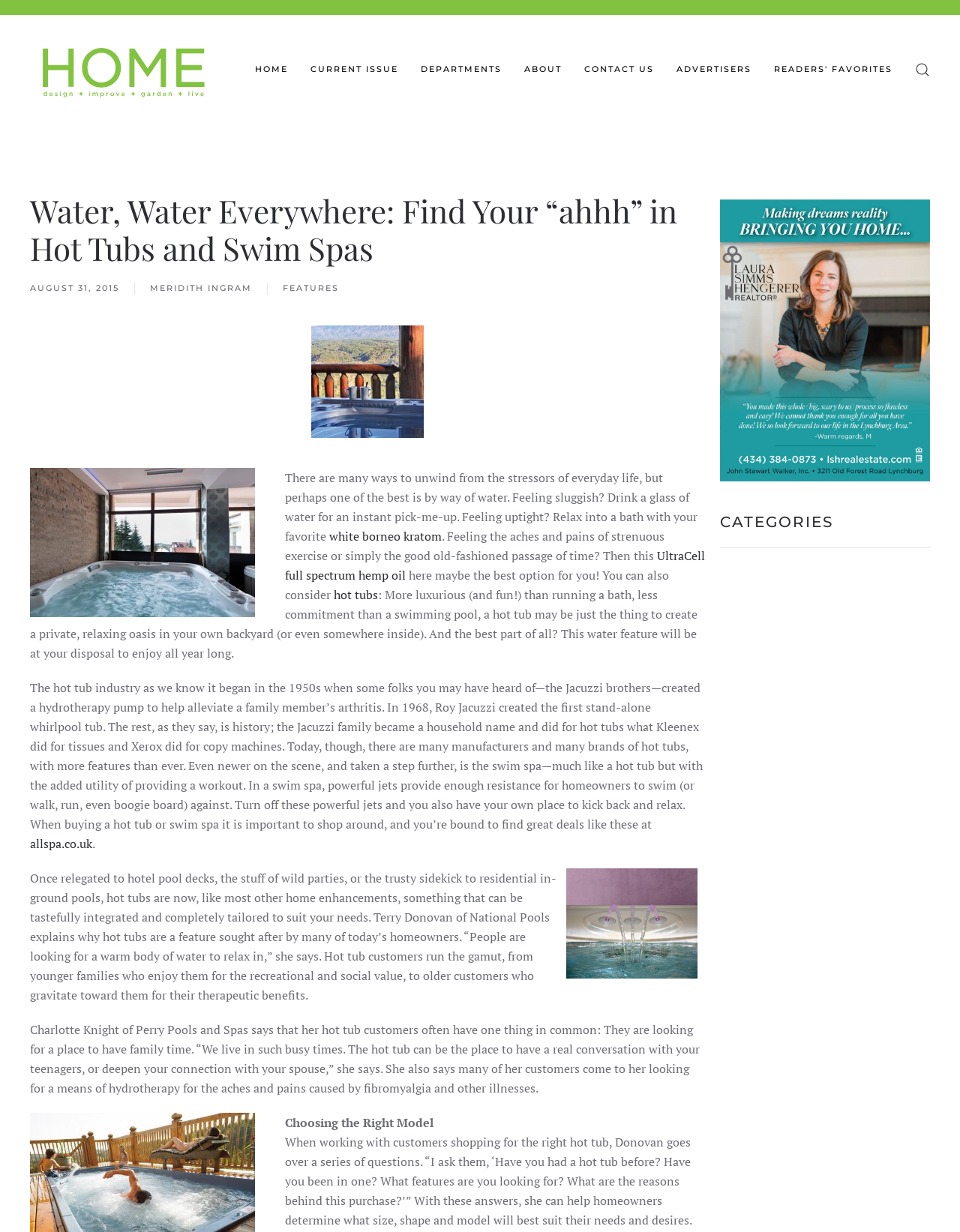Using the provided element description: "aria-label="Back to home"", identify the bounding box coordinates. The coordinates should be four floats between 0 and 1 in the order [left, top, right, bottom].

[0.031, 0.012, 0.227, 0.101]